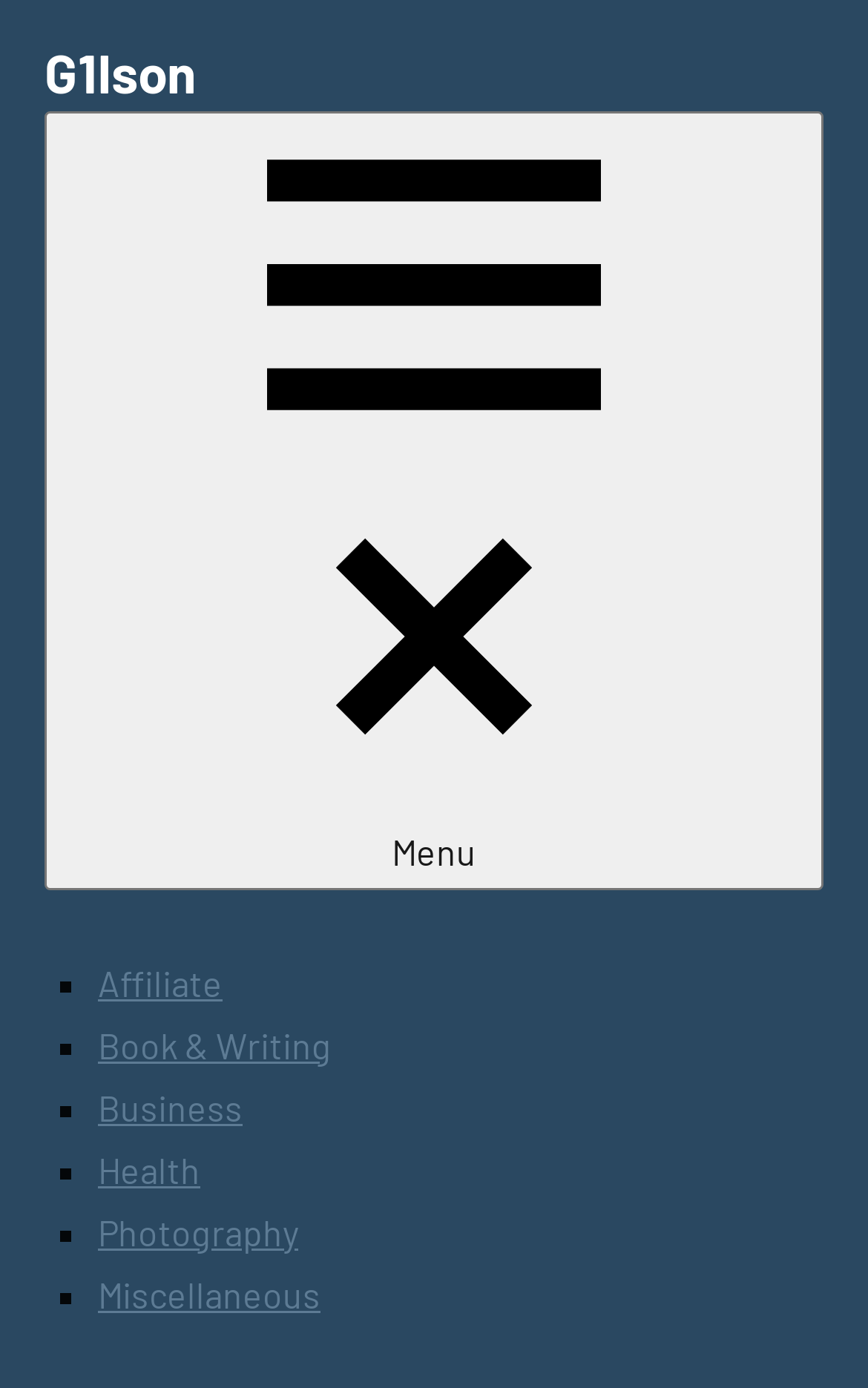Refer to the image and answer the question with as much detail as possible: How many menu items are in the primary menu?

The primary menu can be accessed by clicking the 'Menu' button. Upon expanding the menu, we can see 7 list items, each with a link and a list marker. These list items are 'Affiliate', 'Book & Writing', 'Business', 'Health', 'Photography', and 'Miscellaneous'.